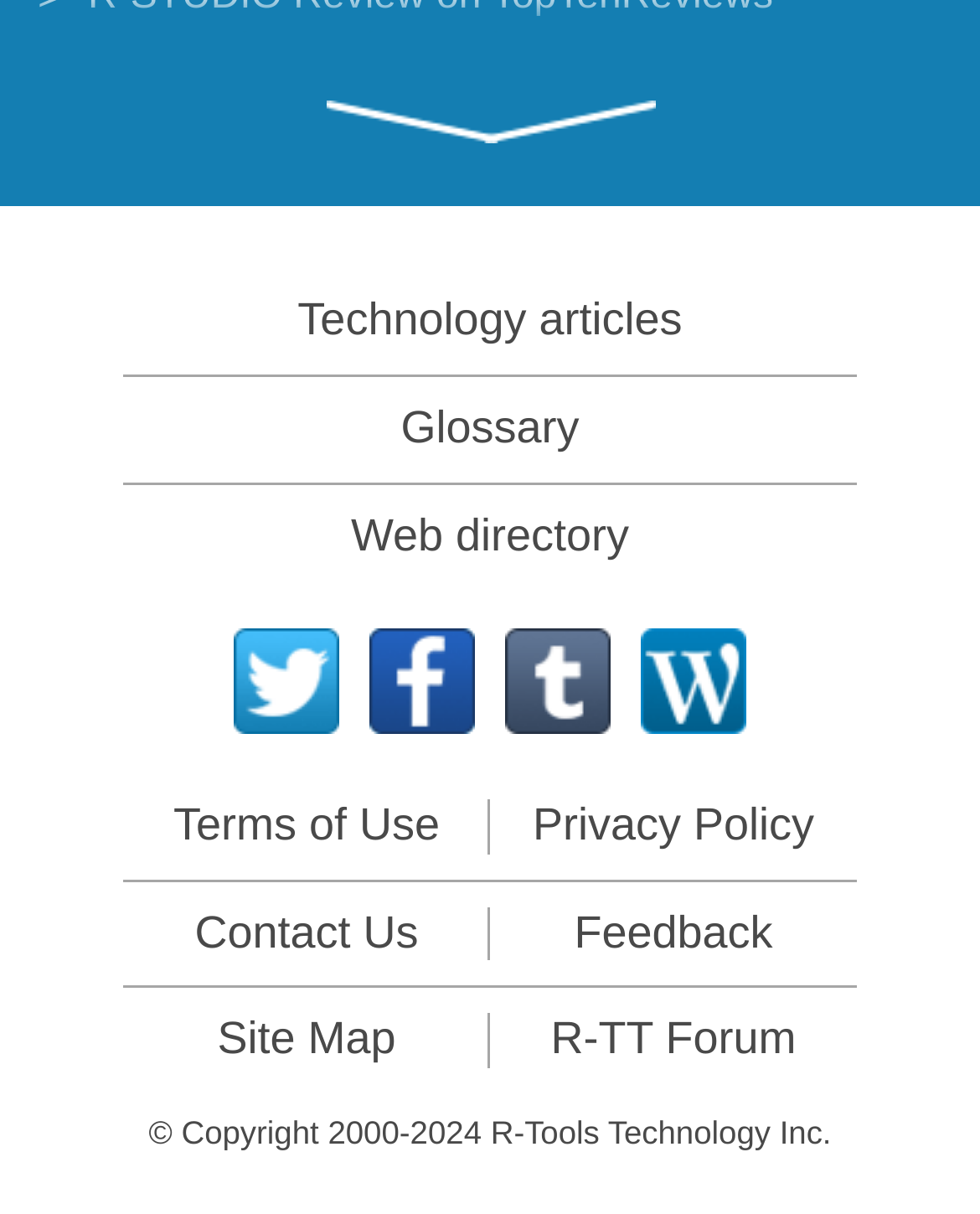What is the purpose of the 'Terms of Use' link?
From the details in the image, provide a complete and detailed answer to the question.

The 'Terms of Use' link is likely intended to provide users with information about the legal terms and conditions of using the webpage or its associated services, such as data recovery software or resources.